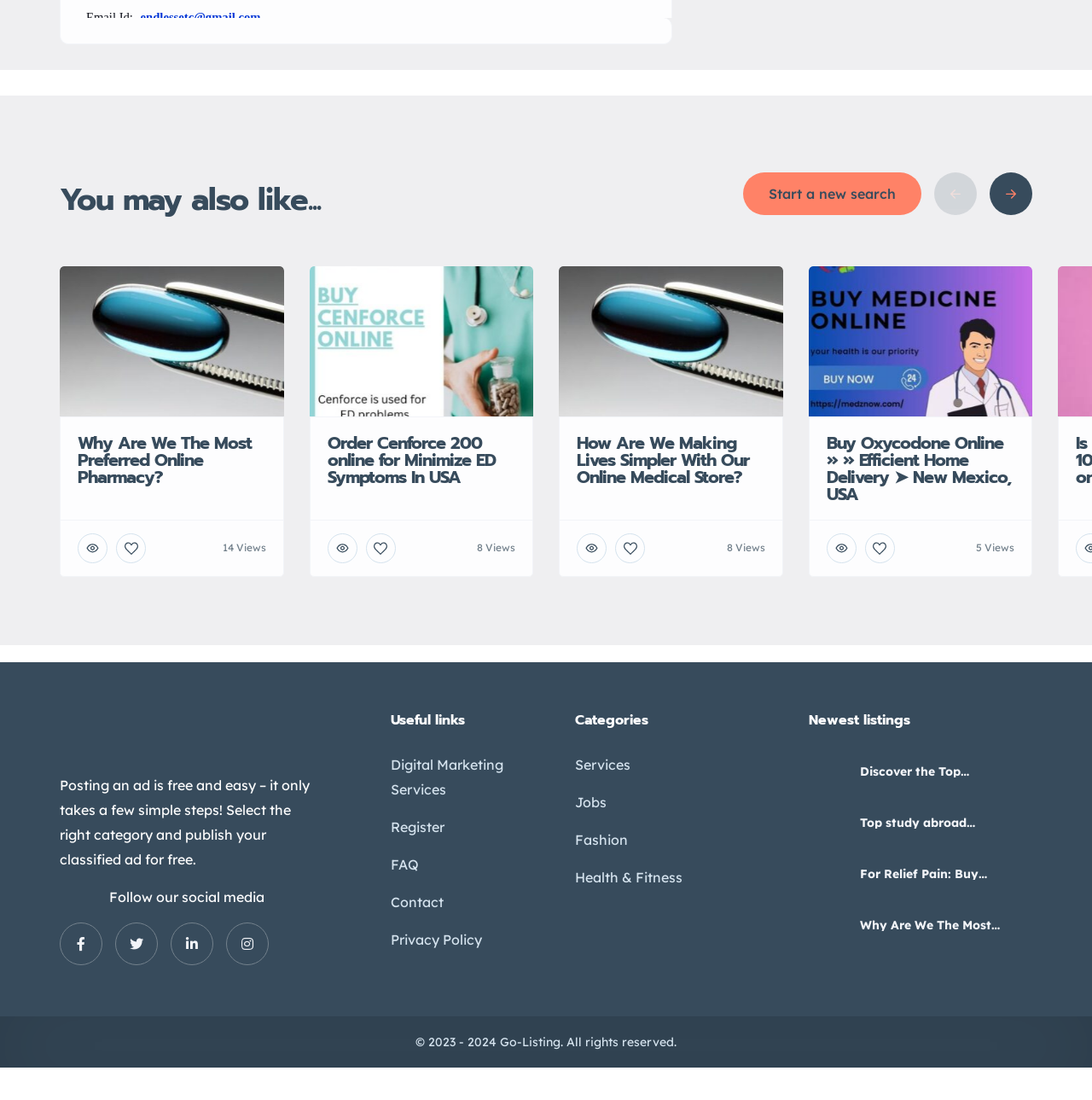How many views does the third listing have? Refer to the image and provide a one-word or short phrase answer.

8 Views